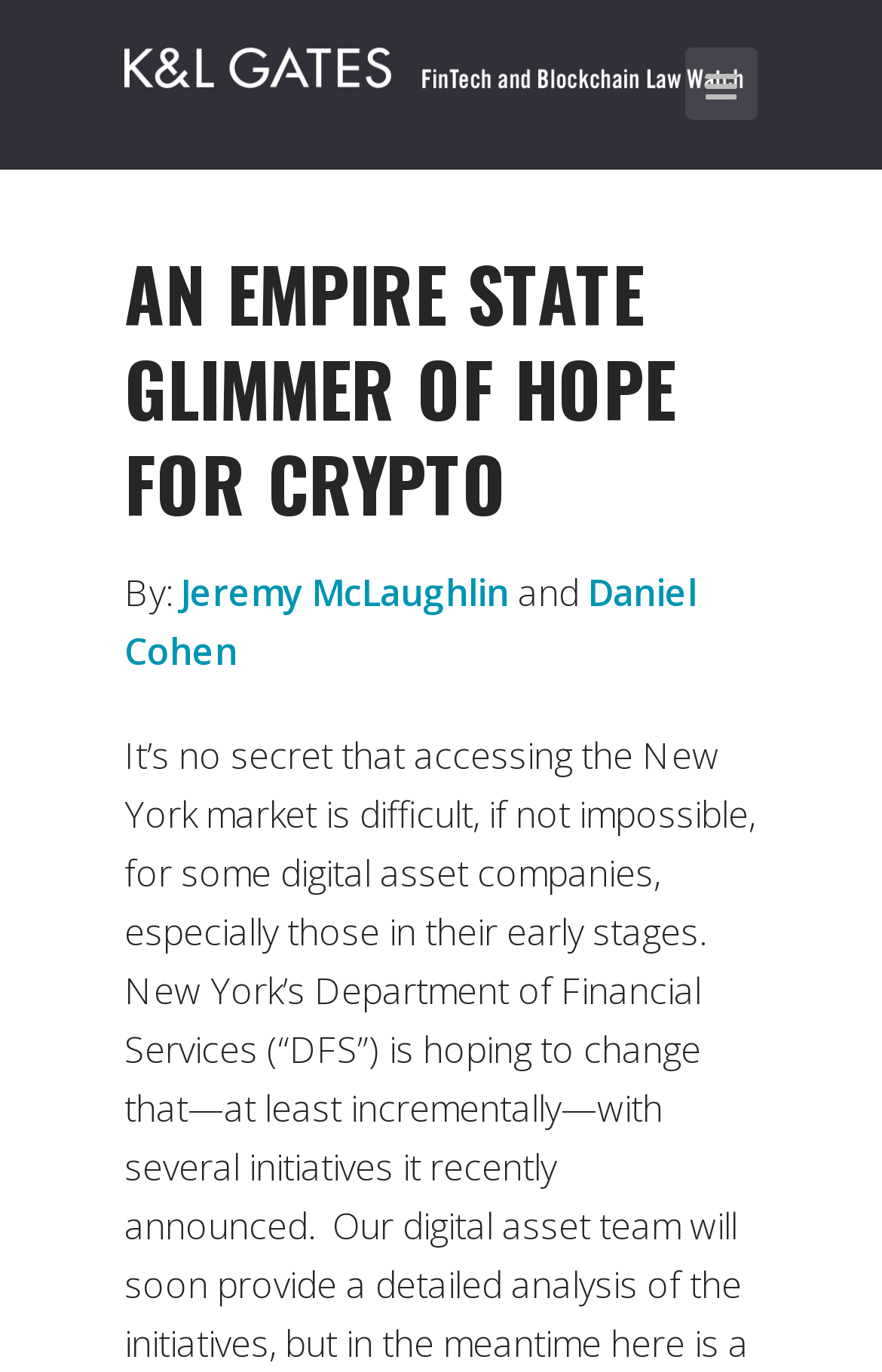What is the name of the author of this article?
Provide a concise answer using a single word or phrase based on the image.

Jeremy McLaughlin and Daniel Cohen